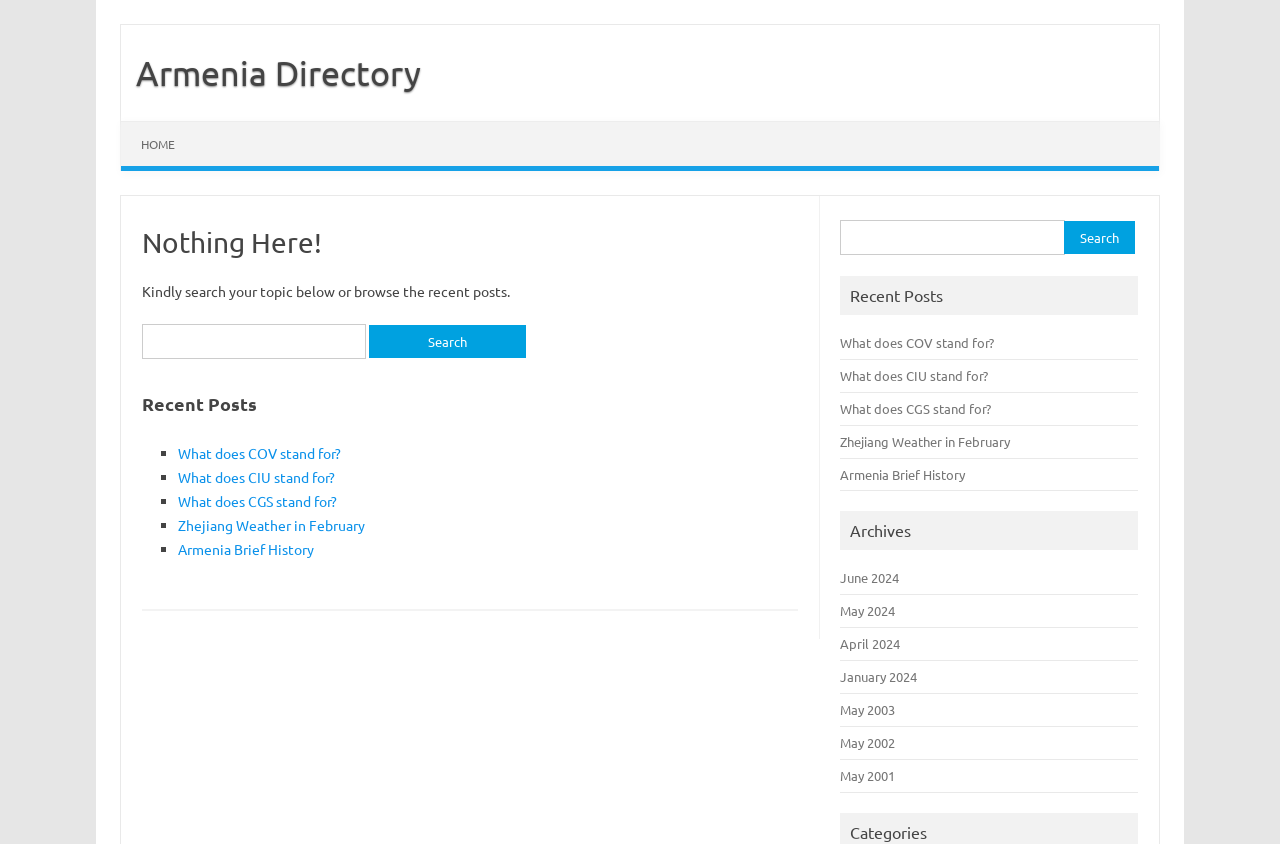Determine the bounding box coordinates of the clickable area required to perform the following instruction: "Browse the archives". The coordinates should be represented as four float numbers between 0 and 1: [left, top, right, bottom].

[0.664, 0.617, 0.712, 0.64]